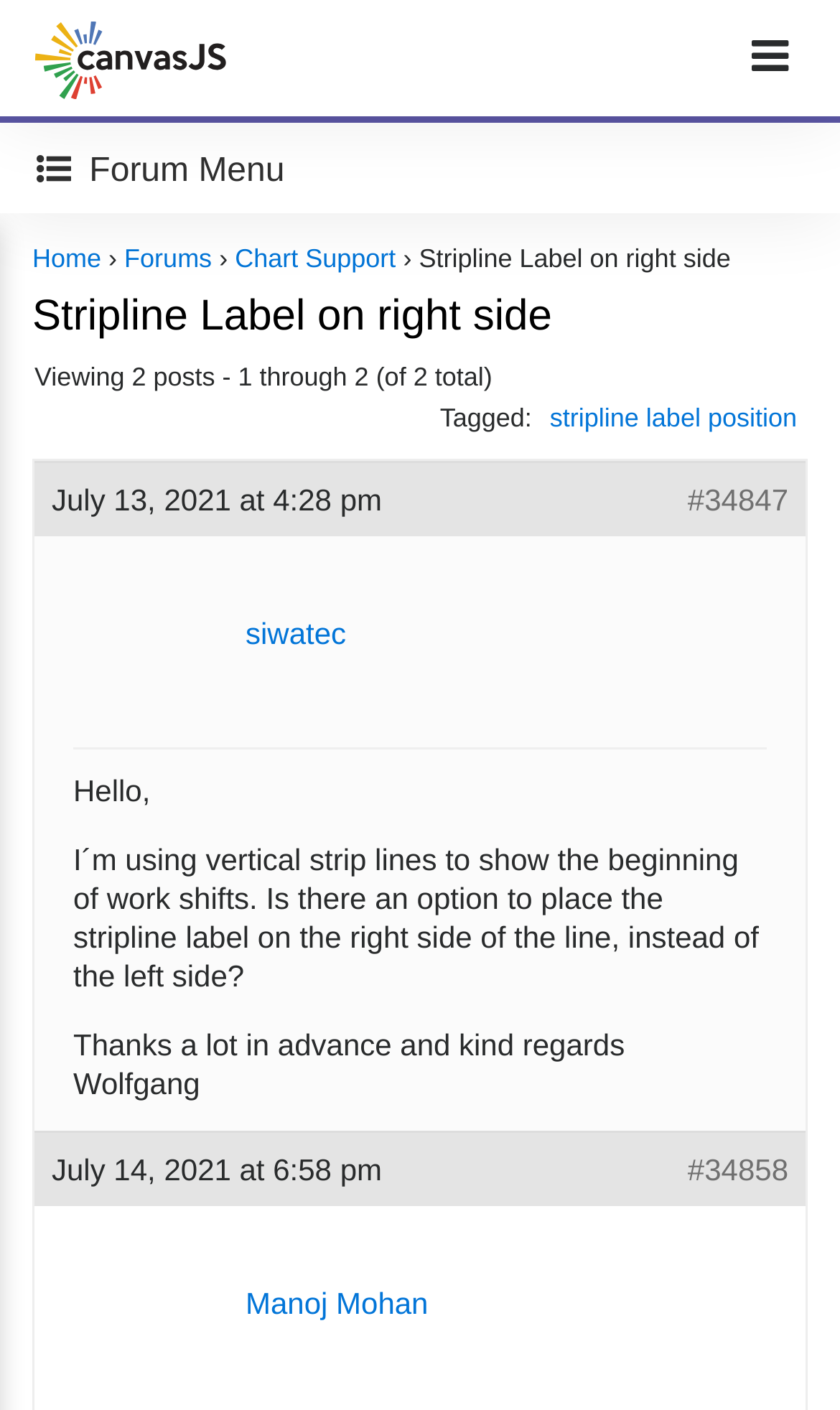Please identify the bounding box coordinates for the region that you need to click to follow this instruction: "Go to the 'Chart Support' page".

[0.28, 0.173, 0.471, 0.194]